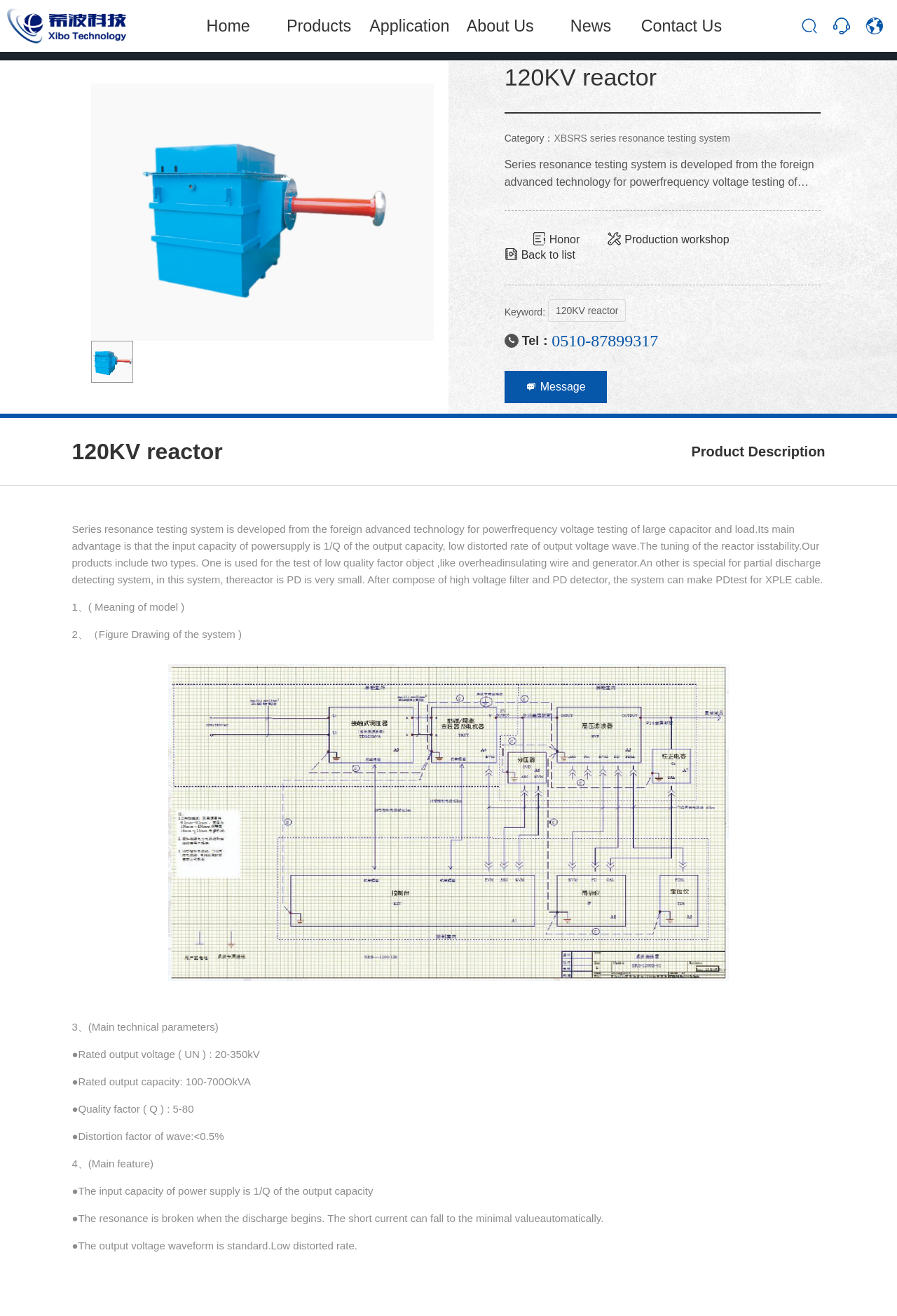Identify the bounding box coordinates of the clickable section necessary to follow the following instruction: "Click the 'Home' link". The coordinates should be presented as four float numbers from 0 to 1, i.e., [left, top, right, bottom].

[0.218, 0.003, 0.314, 0.045]